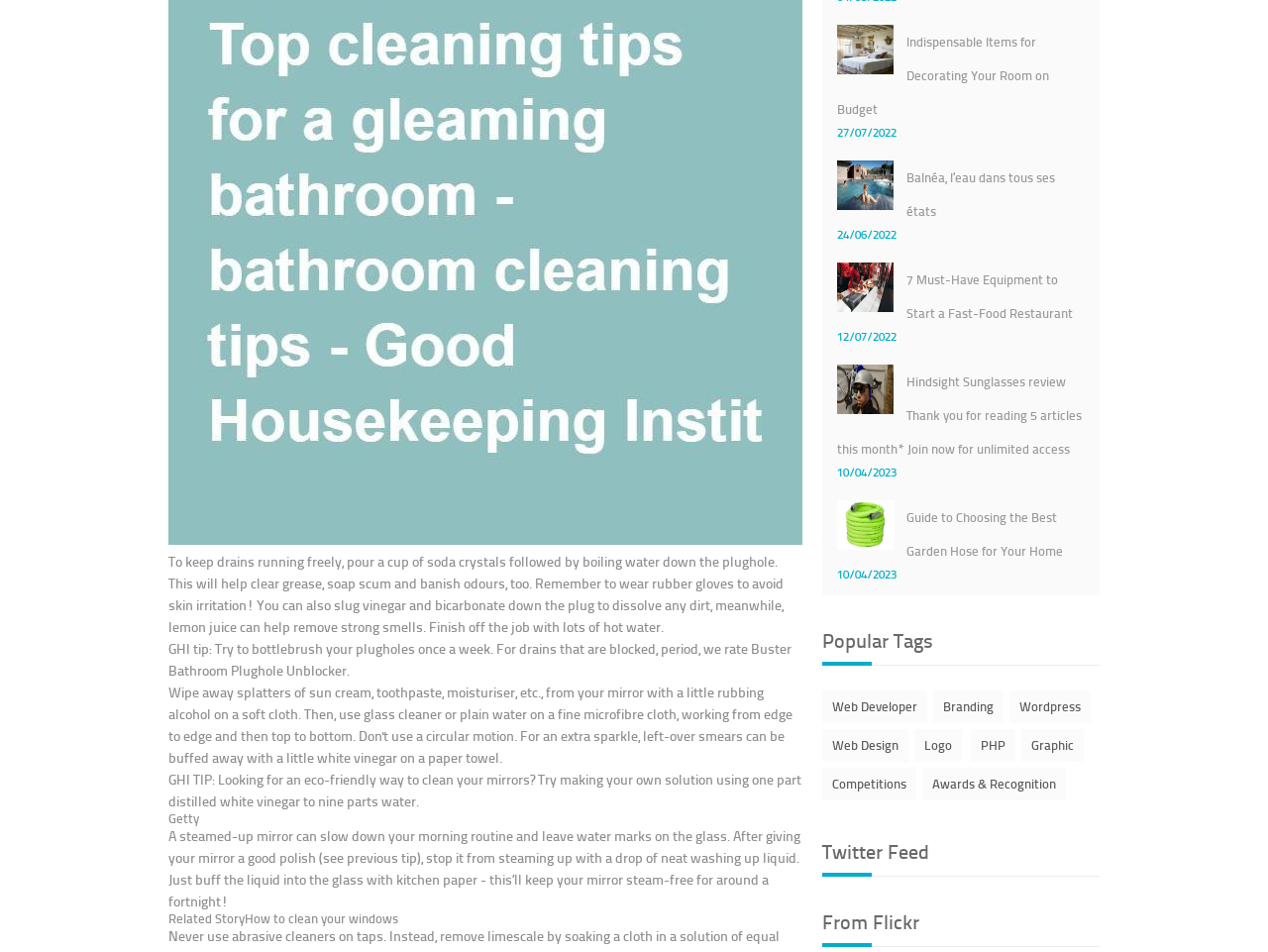Give a one-word or short phrase answer to the question: 
What is the purpose of using washing up liquid on a mirror?

To stop it from steaming up